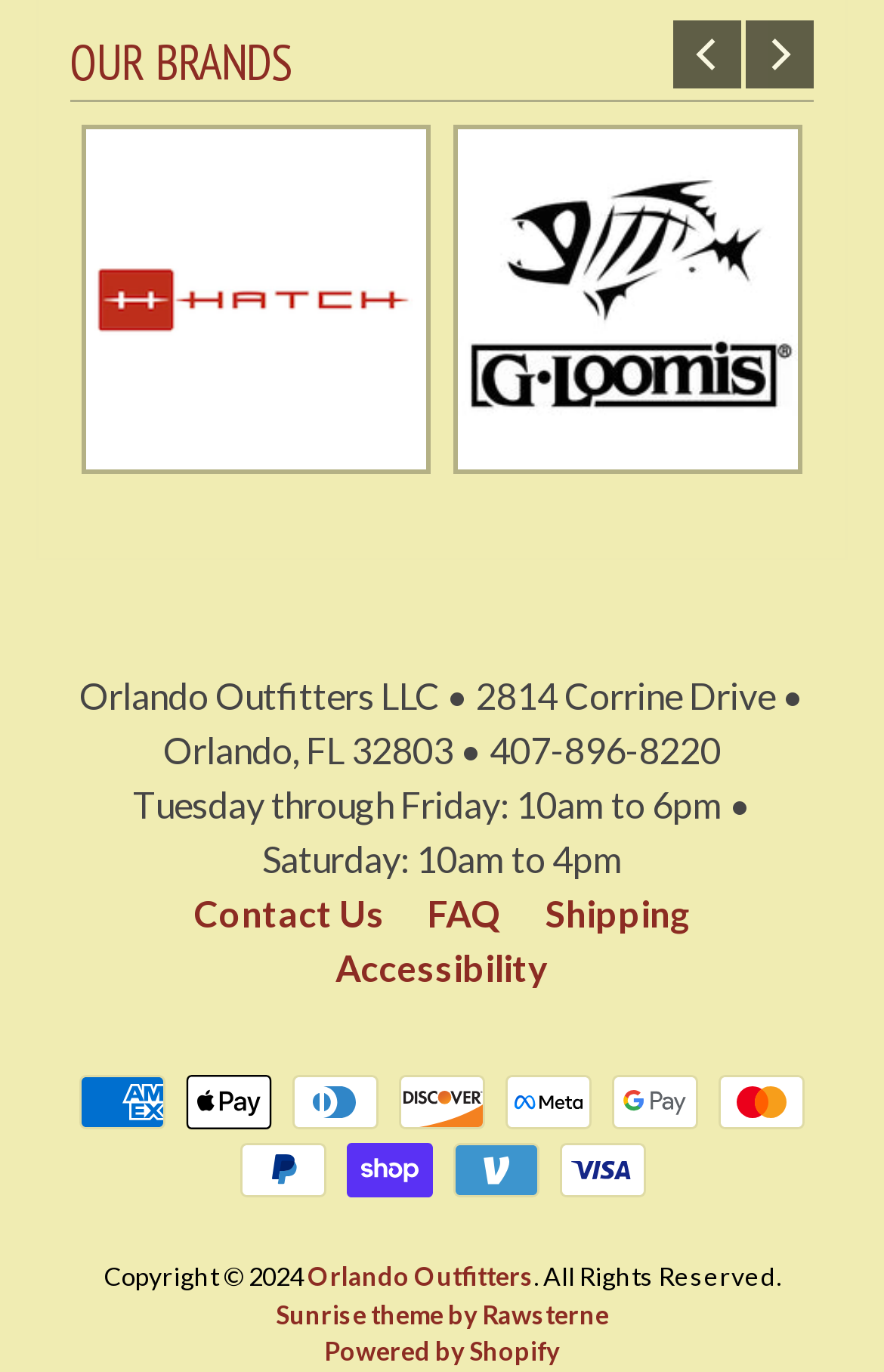Please specify the bounding box coordinates of the clickable section necessary to execute the following command: "Toggle table of content".

None